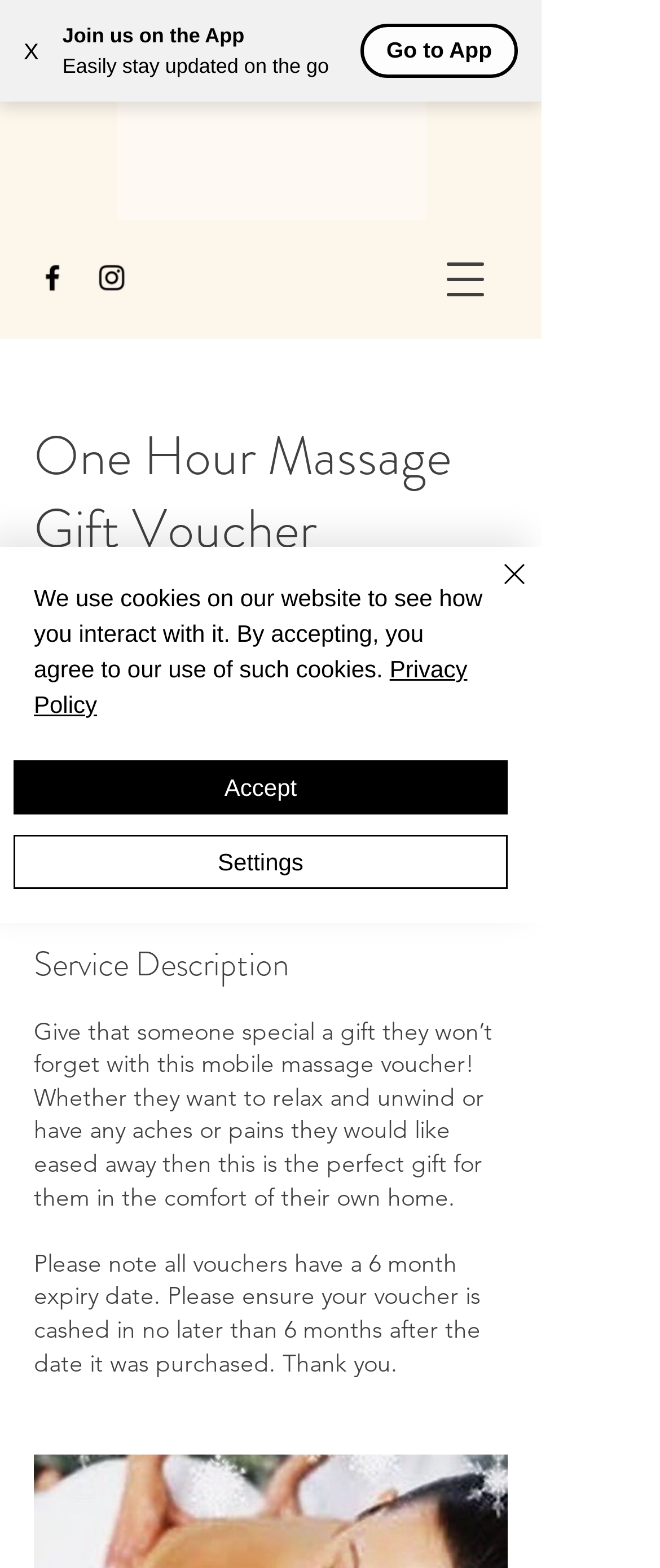Using the information in the image, give a comprehensive answer to the question: 
How long is the massage gift voucher valid for?

I found the answer by reading the service description, which mentions that all vouchers have a 6-month expiry date and need to be cashed in within 6 months of purchase.